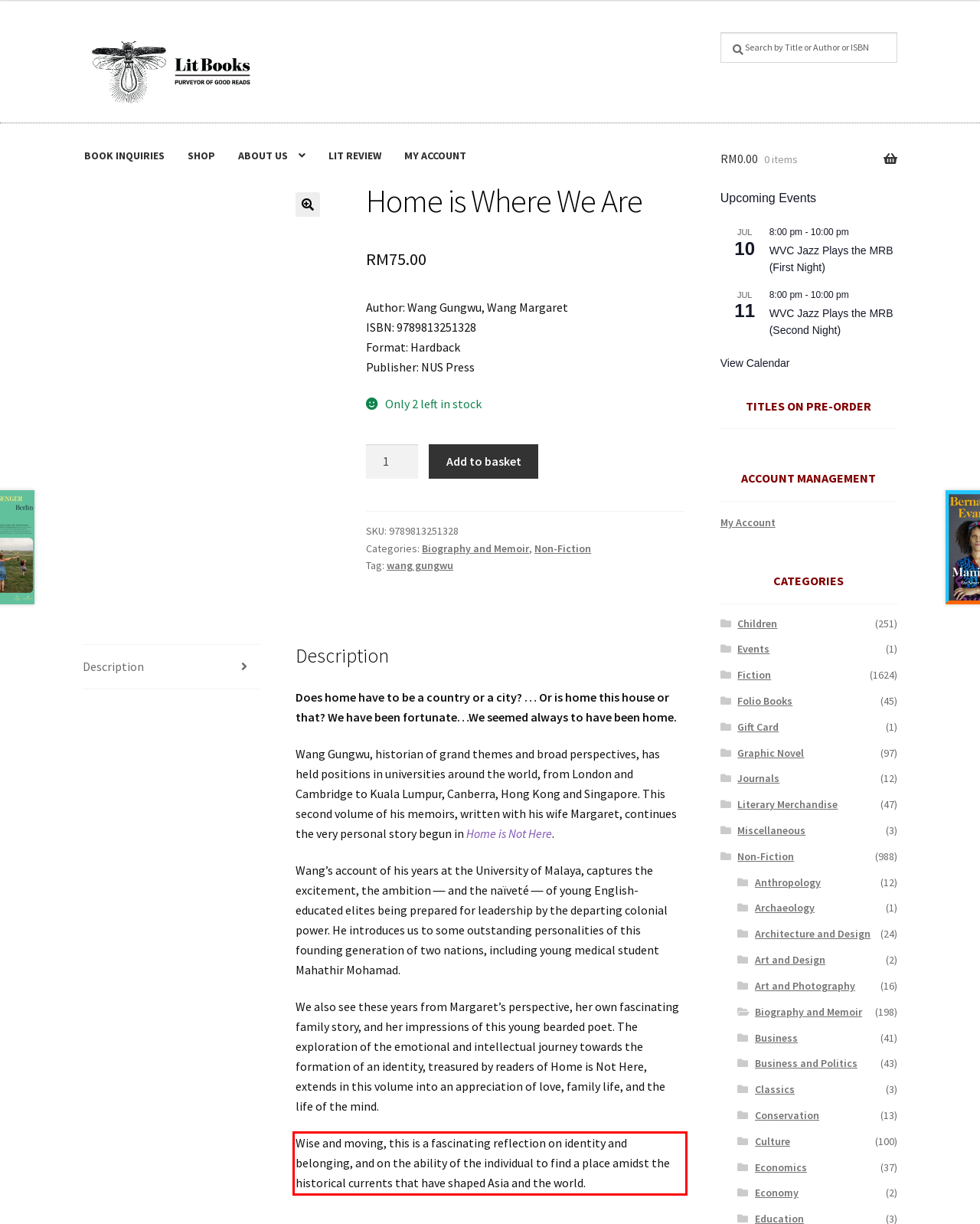Please analyze the screenshot of a webpage and extract the text content within the red bounding box using OCR.

Wise and moving, this is a fascinating reflection on identity and belonging, and on the ability of the individual to find a place amidst the historical currents that have shaped Asia and the world.